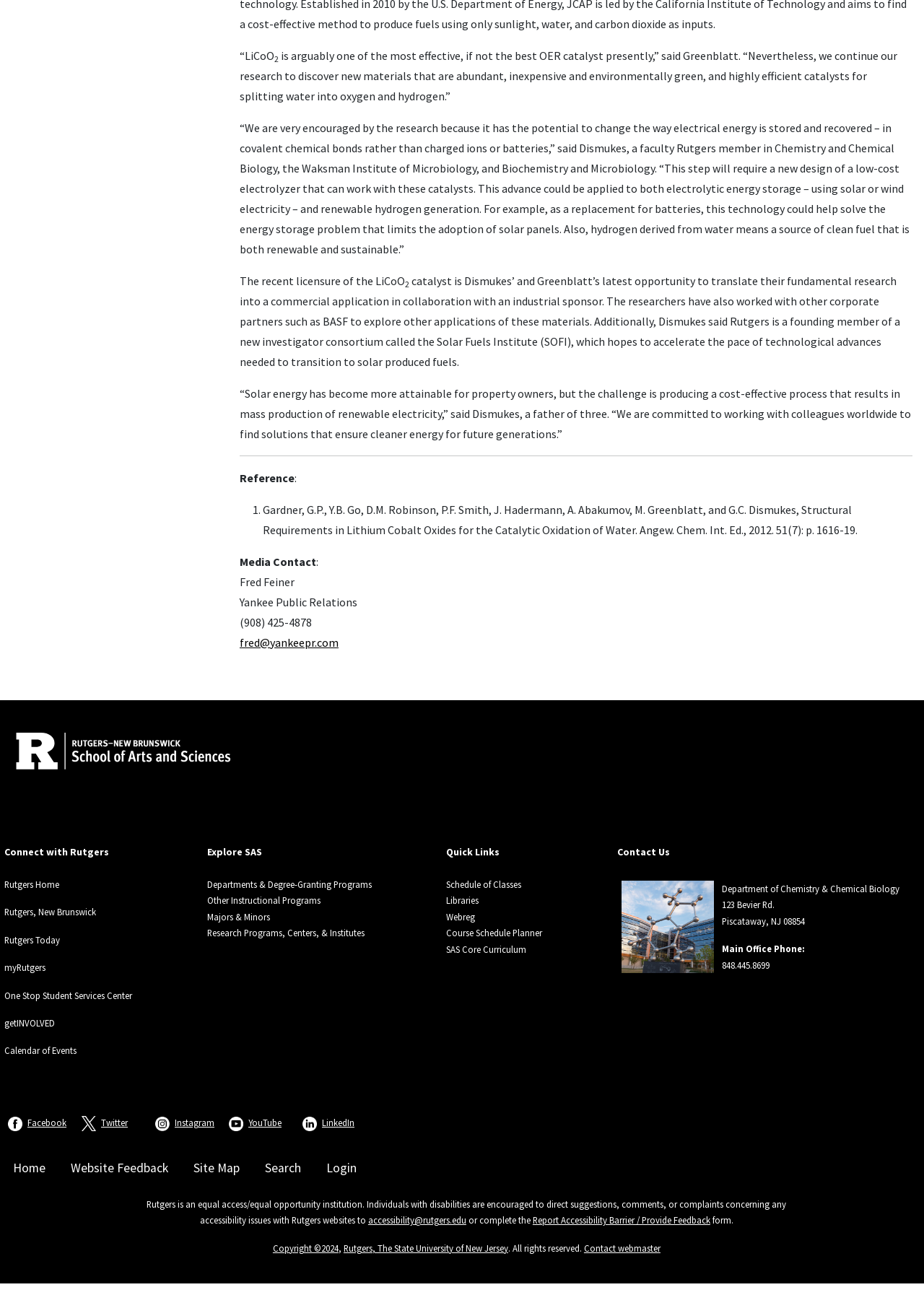Provide the bounding box coordinates of the HTML element this sentence describes: "Course Schedule Planner".

[0.483, 0.716, 0.587, 0.725]